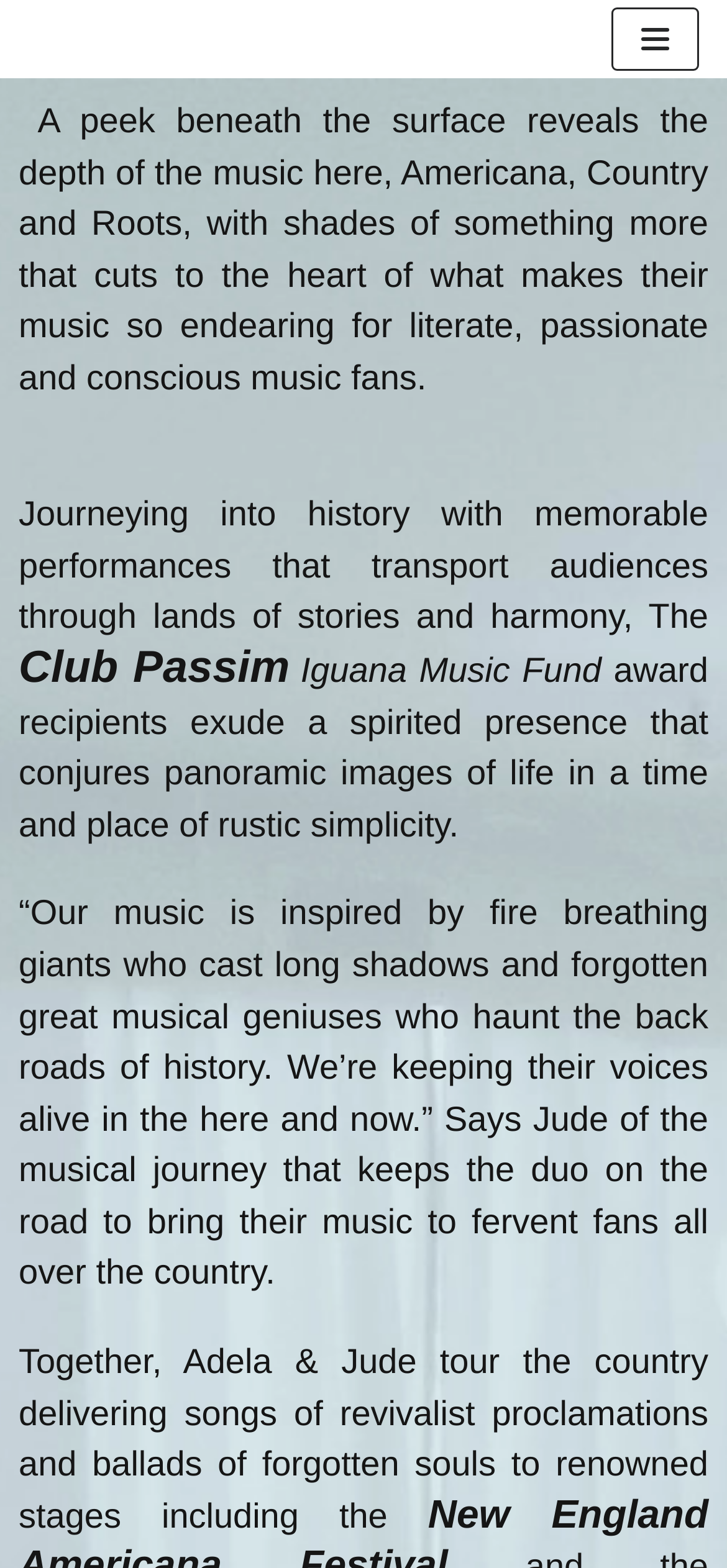Examine the screenshot and answer the question in as much detail as possible: Who is quoted in the text description?

The text description mentions a quote from Jude, '“Our music is inspired by fire breathing giants who cast long shadows and forgotten great musical geniuses who haunt the back roads of history. We’re keeping their voices alive in the here and now.”', indicating that Jude is the one being quoted.